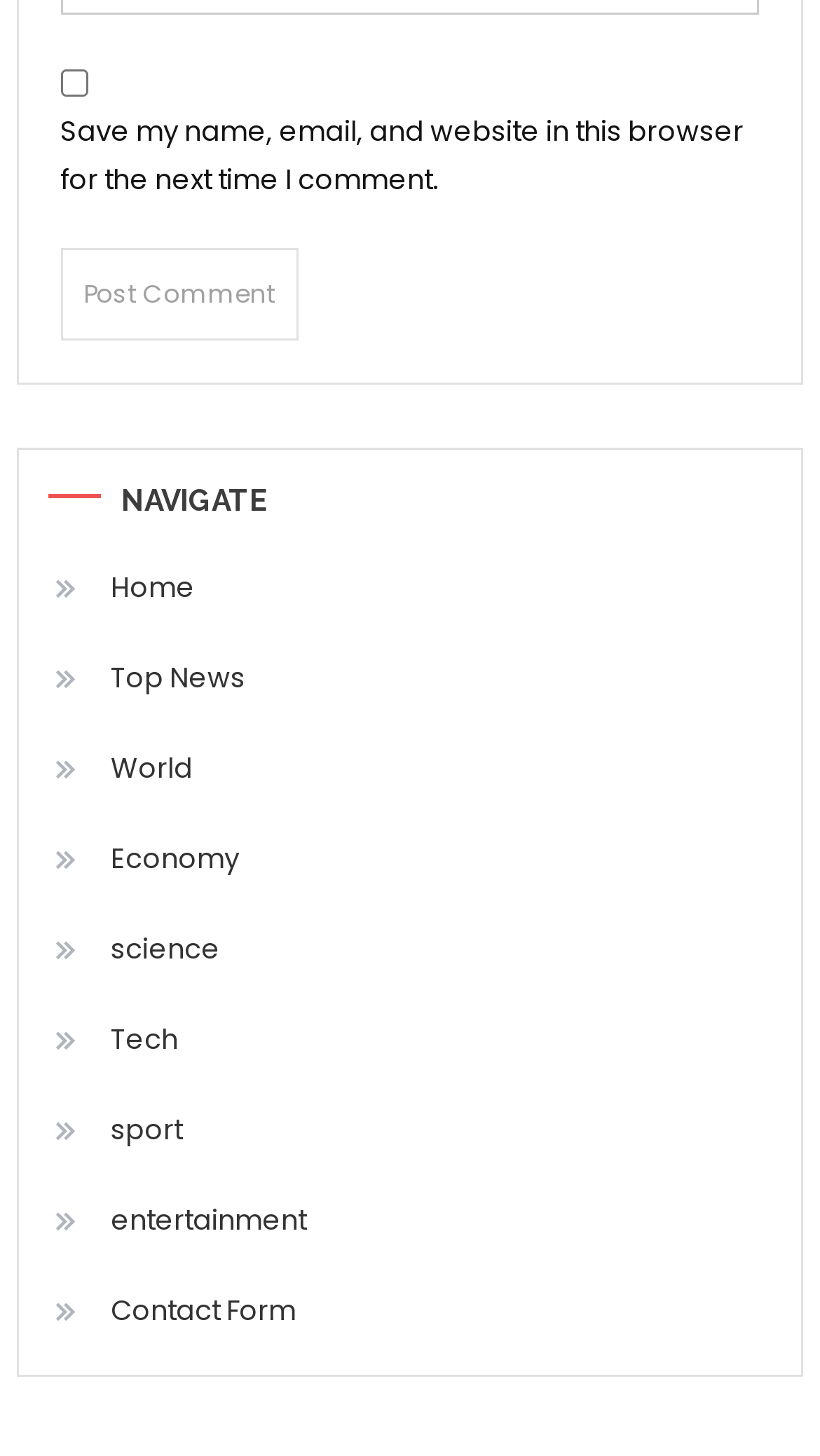Based on the element description, predict the bounding box coordinates (top-left x, top-left y, bottom-right x, bottom-right y) for the UI element in the screenshot: Top News

[0.058, 0.443, 0.299, 0.489]